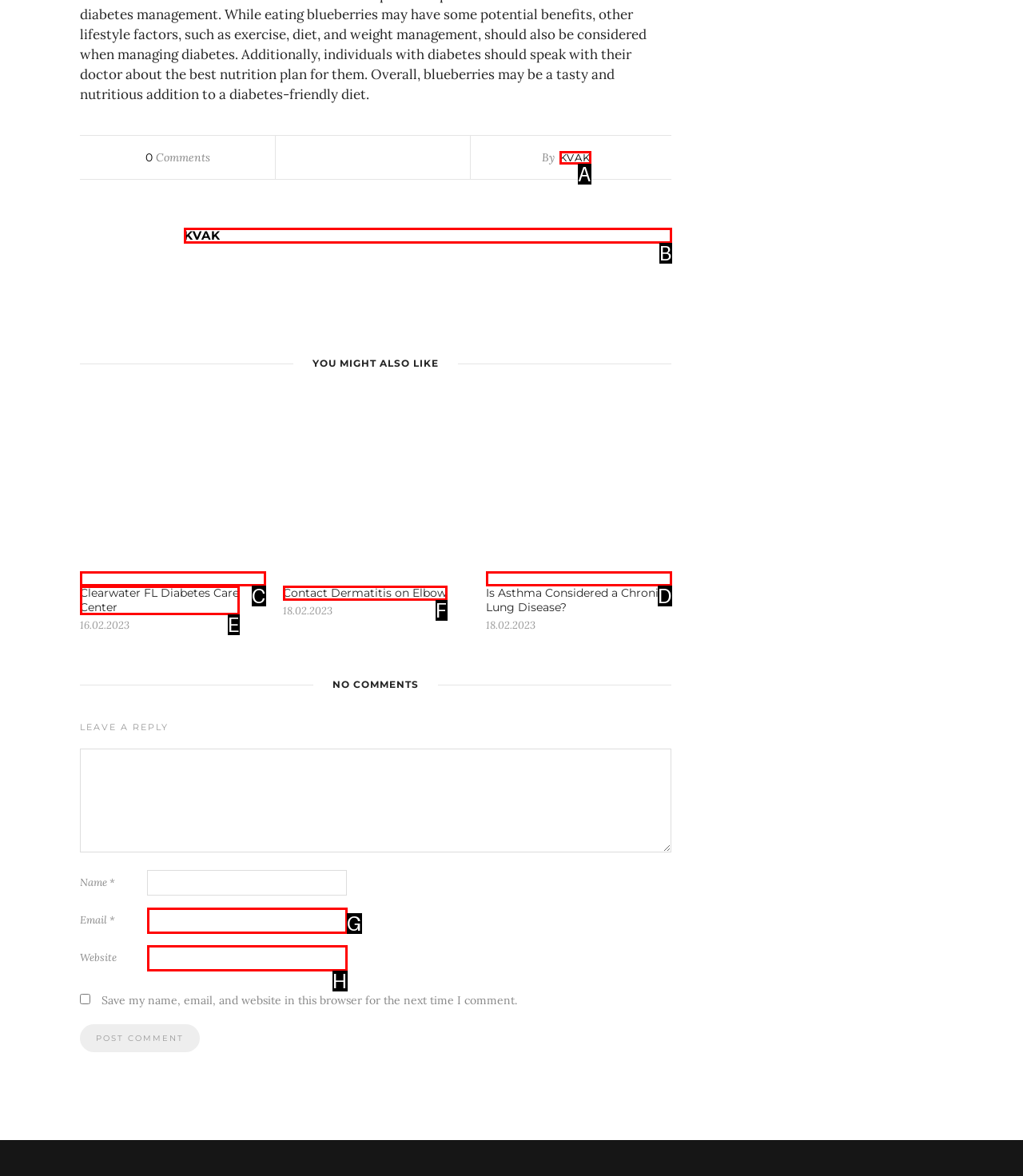From the given choices, determine which HTML element aligns with the description: Press Release Respond with the letter of the appropriate option.

None